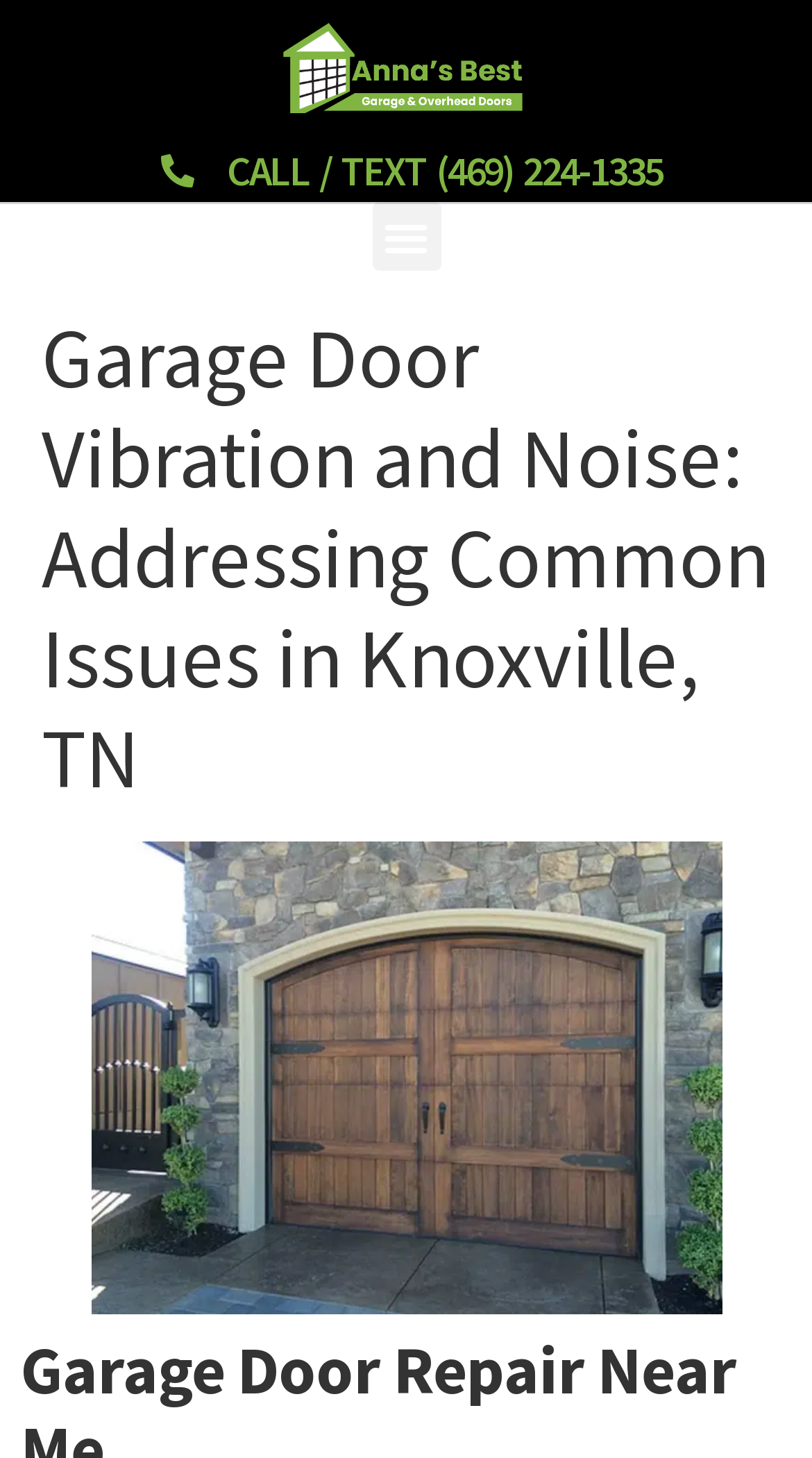Write a detailed summary of the webpage, including text, images, and layout.

The webpage is about addressing common garage door vibration and noise issues in Knoxville, TN. At the top left of the page, there are two links: "Anna TX Garage Doors" and "CALL / TEXT (469) 224-1335". Next to these links, on the right side, is a "Menu Toggle" button. 

Below these elements, there is a large header that spans almost the entire width of the page, which displays the title "Garage Door Vibration and Noise: Addressing Common Issues in Knoxville, TN". 

Further down the page, there is a large image that takes up about three-quarters of the page's width, labeled "Garage Door Repair Near Me".